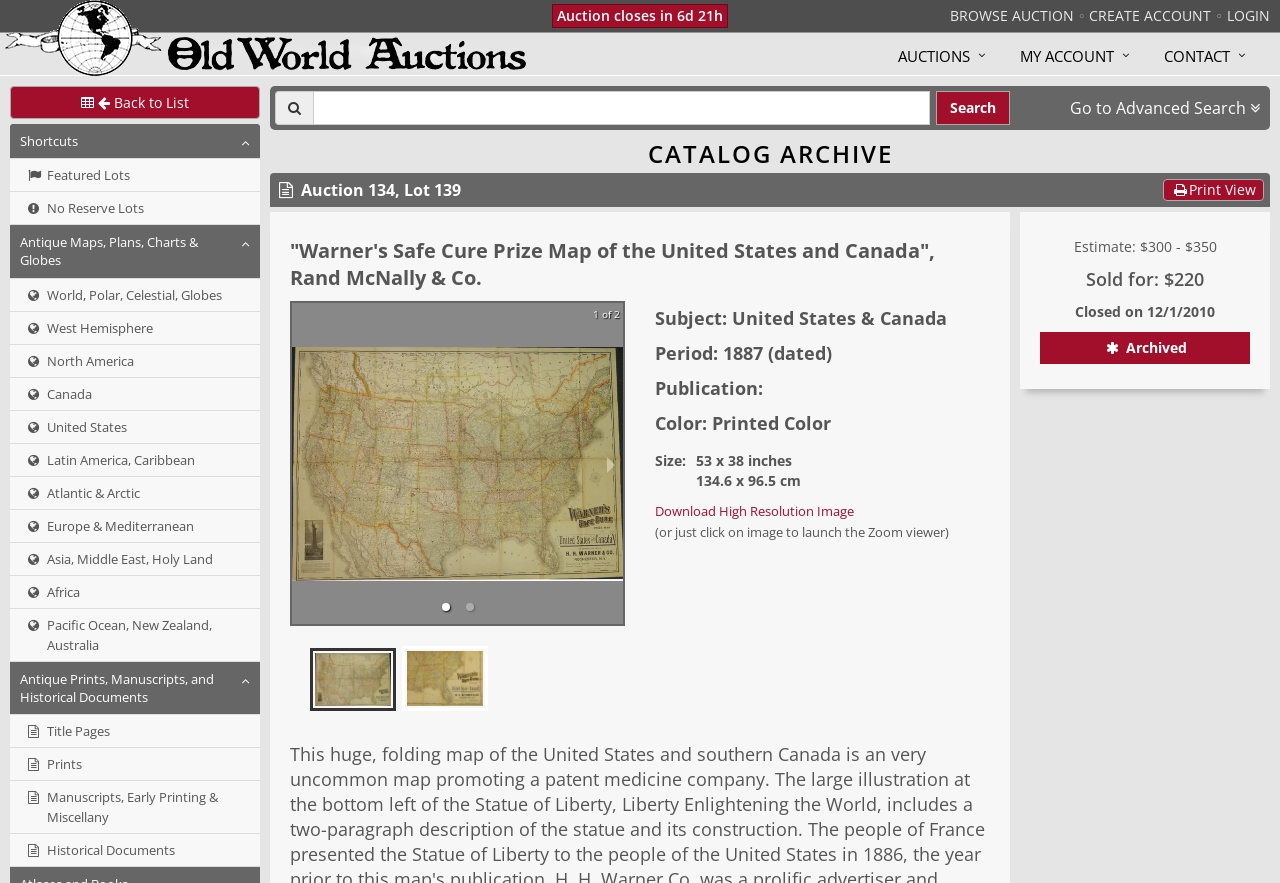Respond to the following question using a concise word or phrase: 
What is the estimated price range of the lot?

$300 - $350